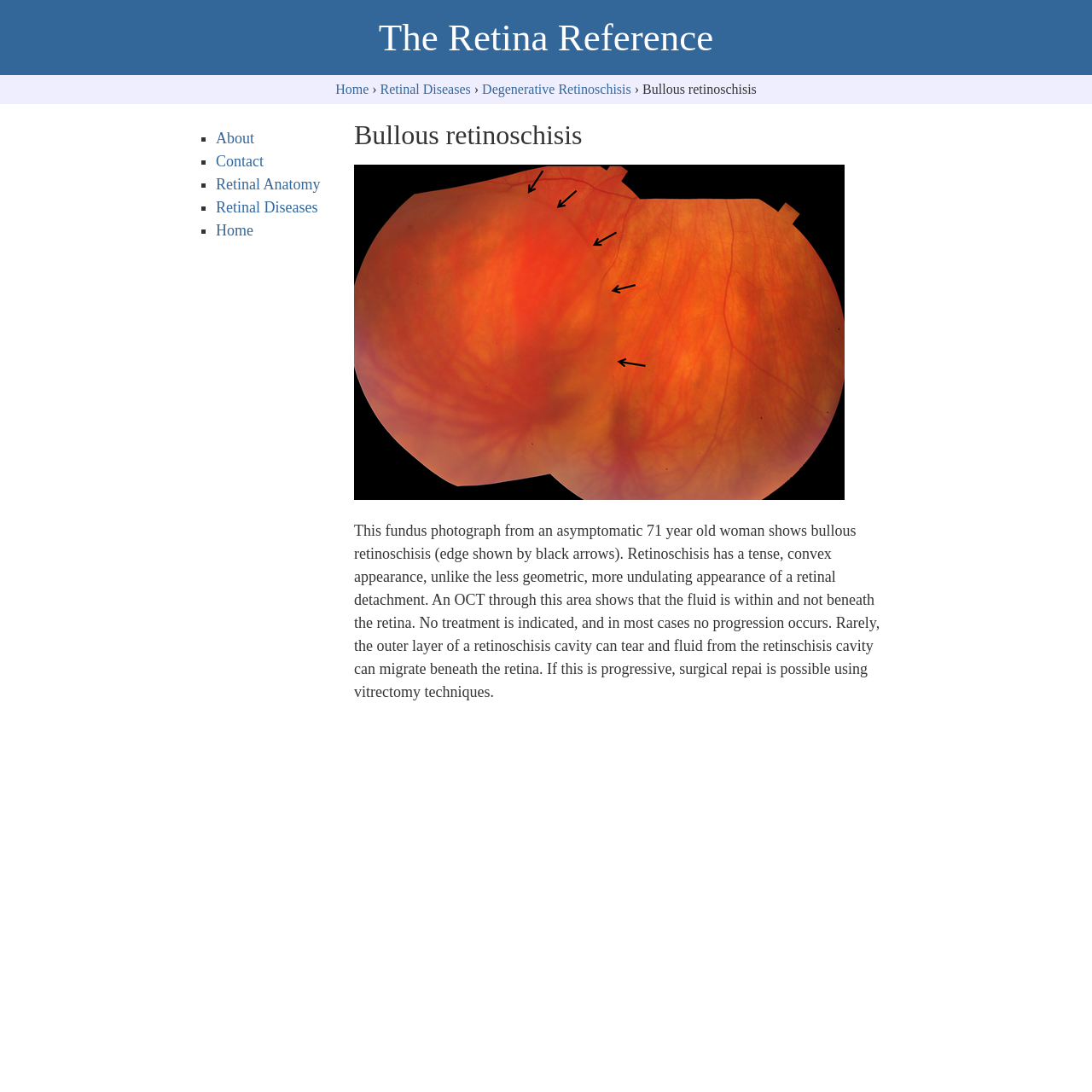Find the bounding box coordinates of the element to click in order to complete this instruction: "Click on the 'Contact' link". The bounding box coordinates must be four float numbers between 0 and 1, denoted as [left, top, right, bottom].

[0.198, 0.14, 0.241, 0.155]